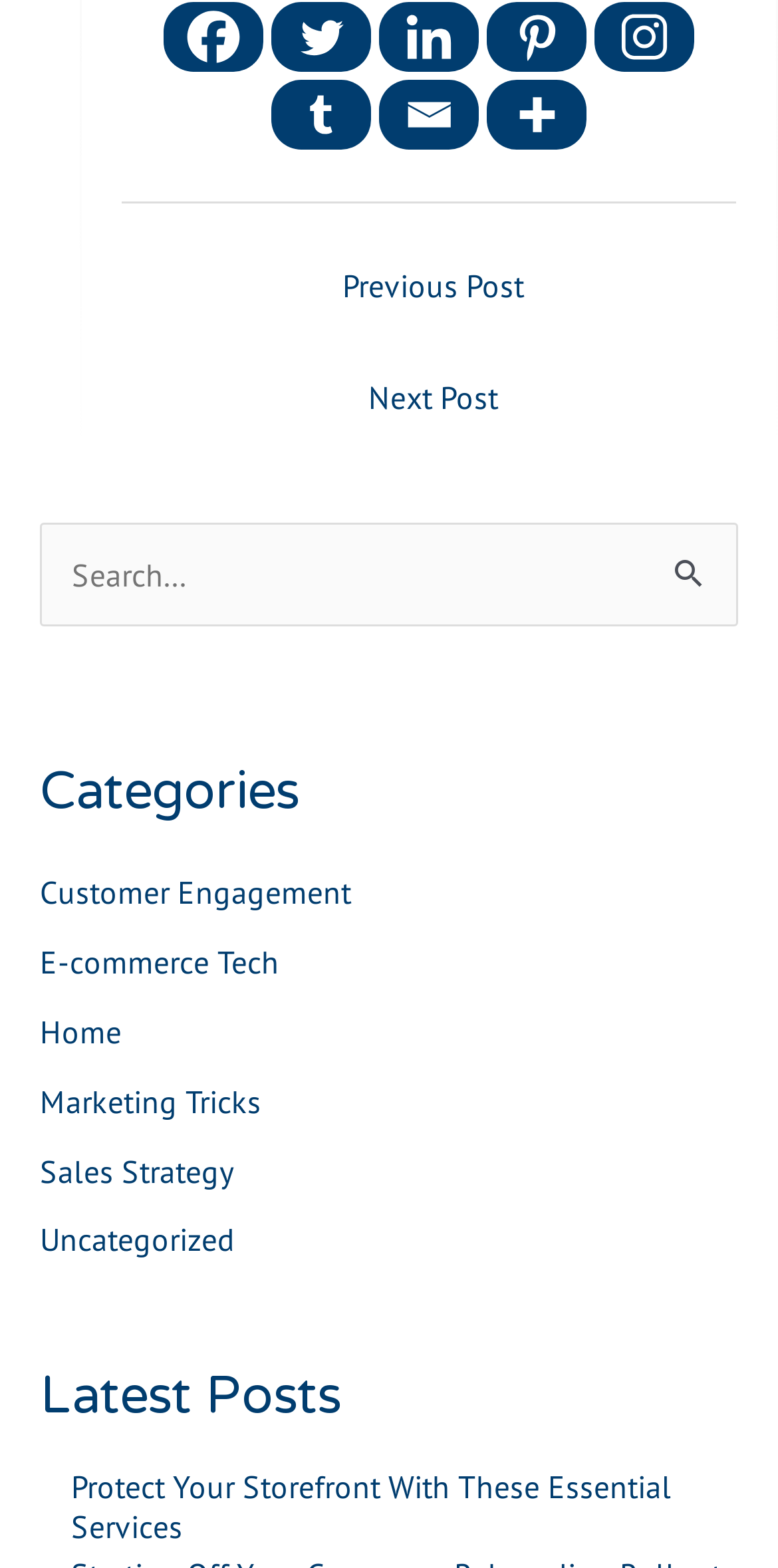Respond concisely with one word or phrase to the following query:
What navigation options are available?

Previous Post, Next Post